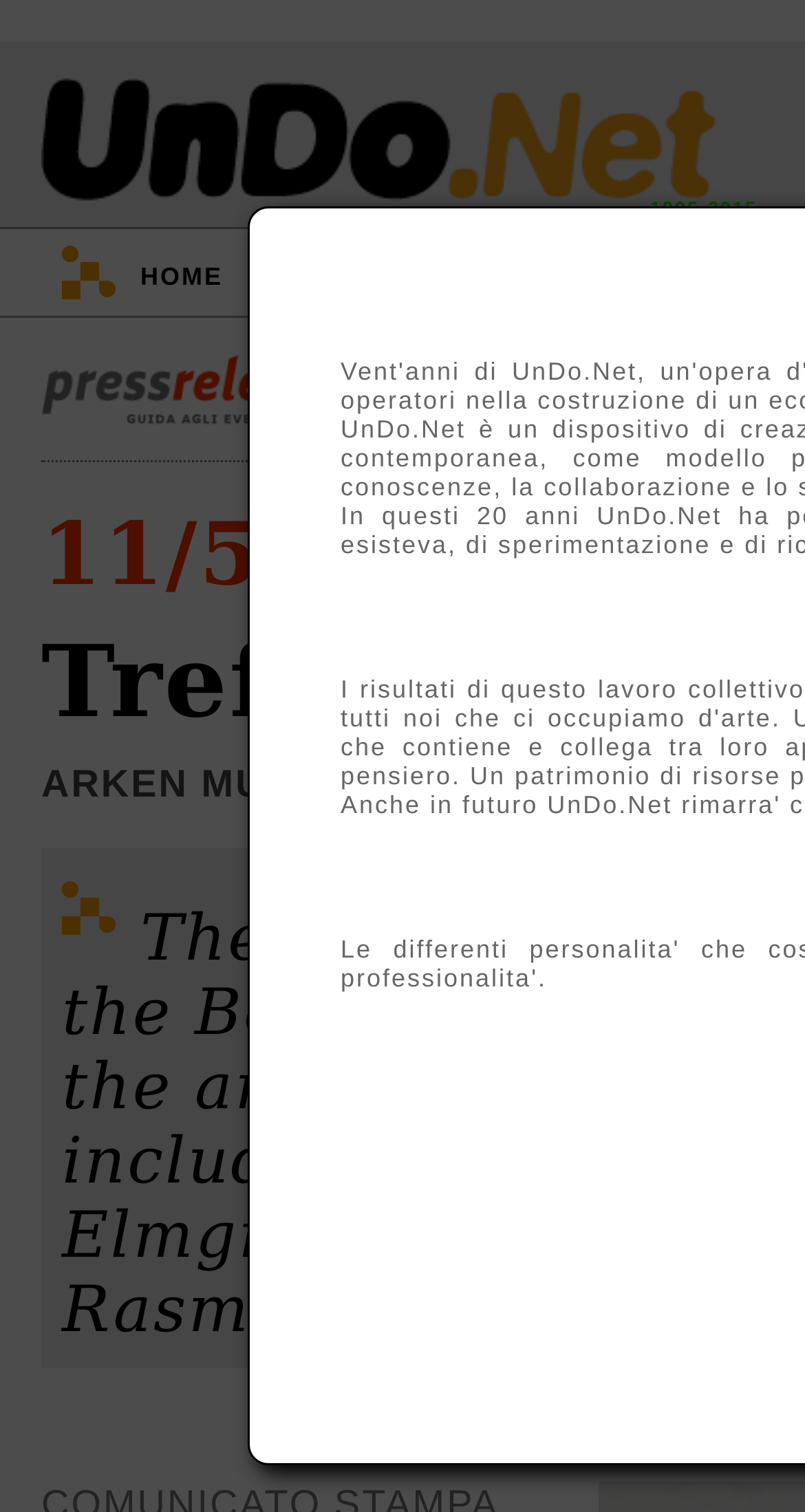Answer the question using only a single word or phrase: 
What is the date mentioned in the link below the image?

11/5/2012